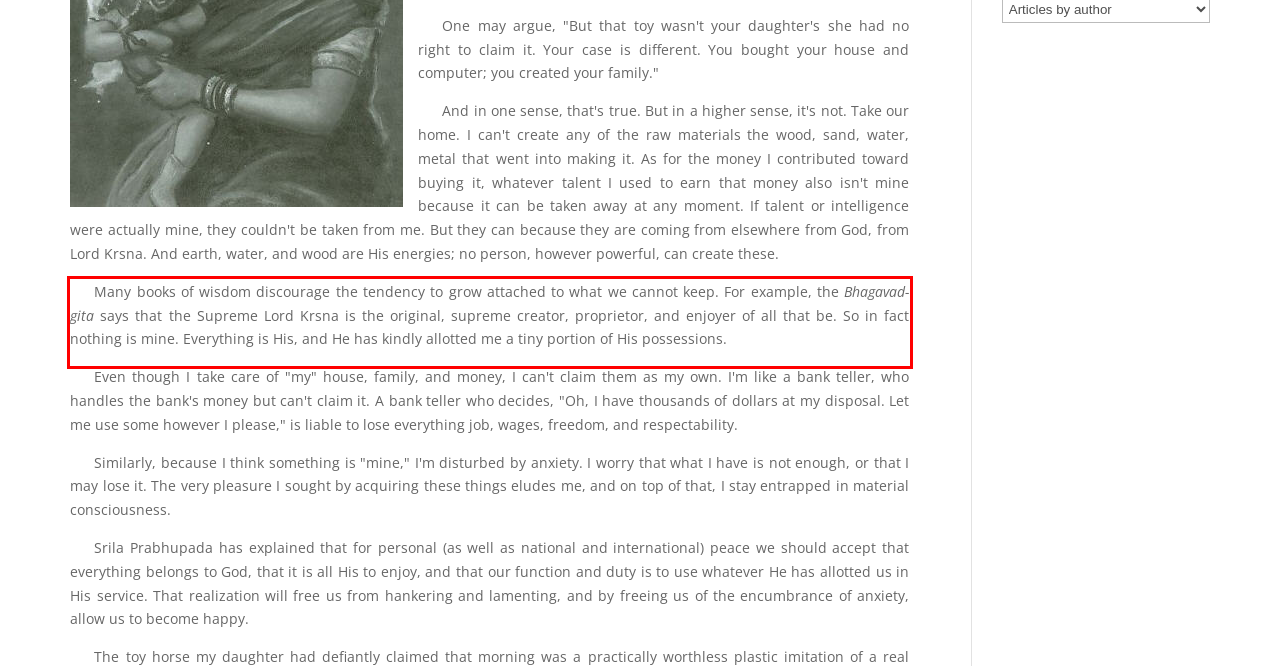Given a screenshot of a webpage containing a red bounding box, perform OCR on the text within this red bounding box and provide the text content.

Many books of wisdom discourage the tendency to grow attached to what we cannot keep. For example, the Bhagavad-gita says that the Supreme Lord Krsna is the original, supreme creator, proprietor, and enjoyer of all that be. So in fact nothing is mine. Everything is His, and He has kindly allotted me a tiny portion of His possessions.